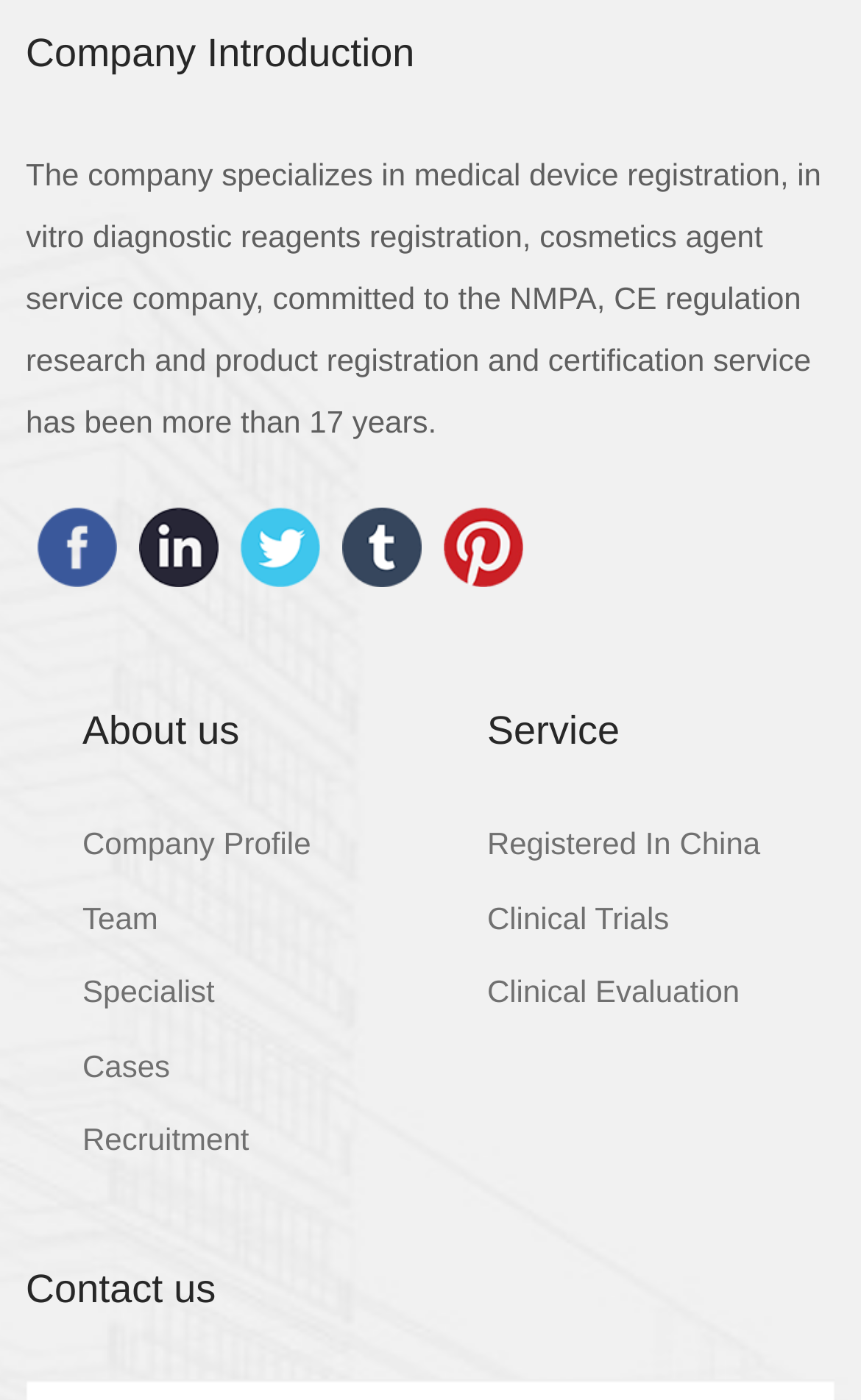How many social media links are present?
Please give a detailed and elaborate explanation in response to the question.

There are five social media links present on the webpage, namely Facebook, Linkedin, Twitter, Tumblr, and Pinterest, each with an image and a link element.